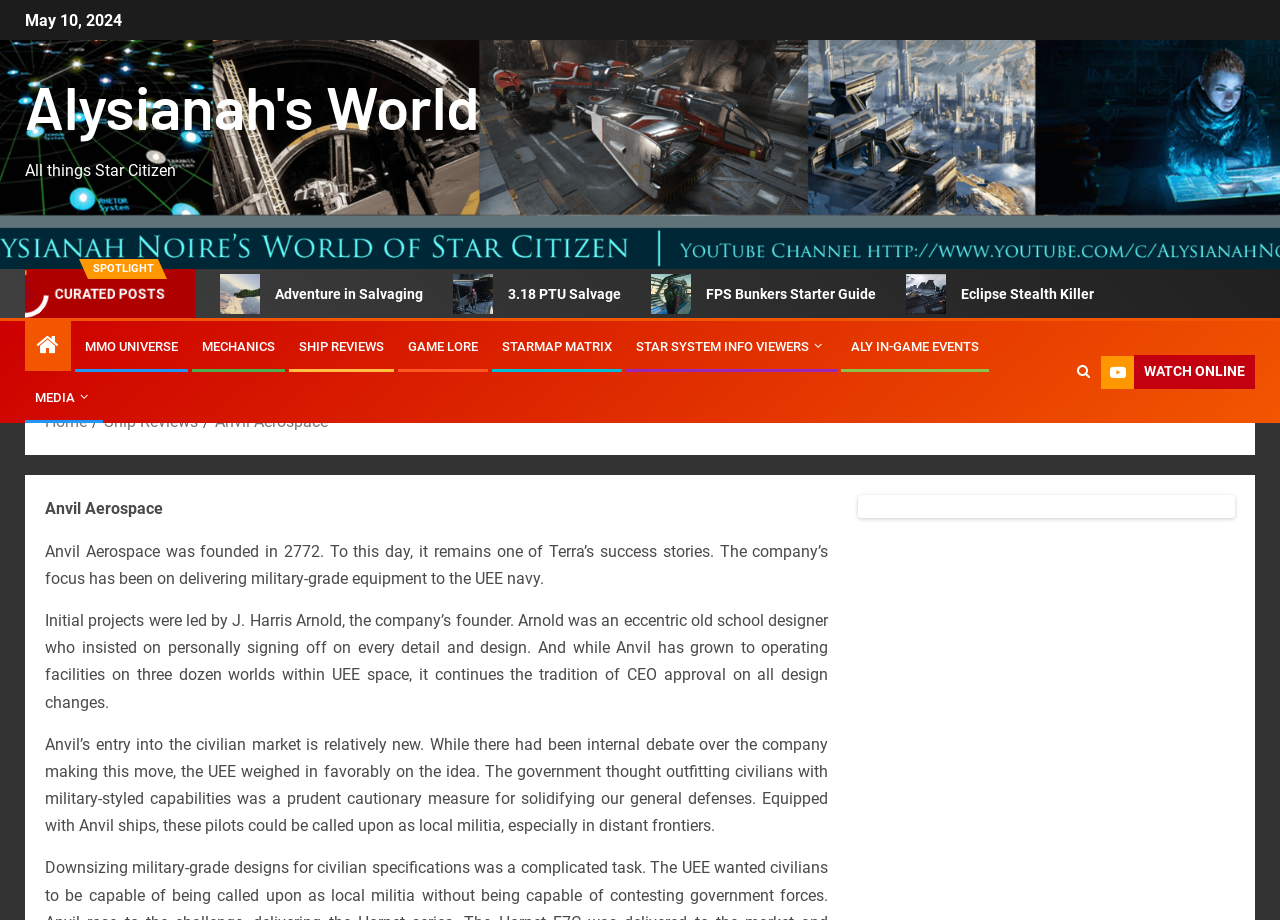Could you indicate the bounding box coordinates of the region to click in order to complete this instruction: "View MMO UNIVERSE".

[0.066, 0.369, 0.139, 0.385]